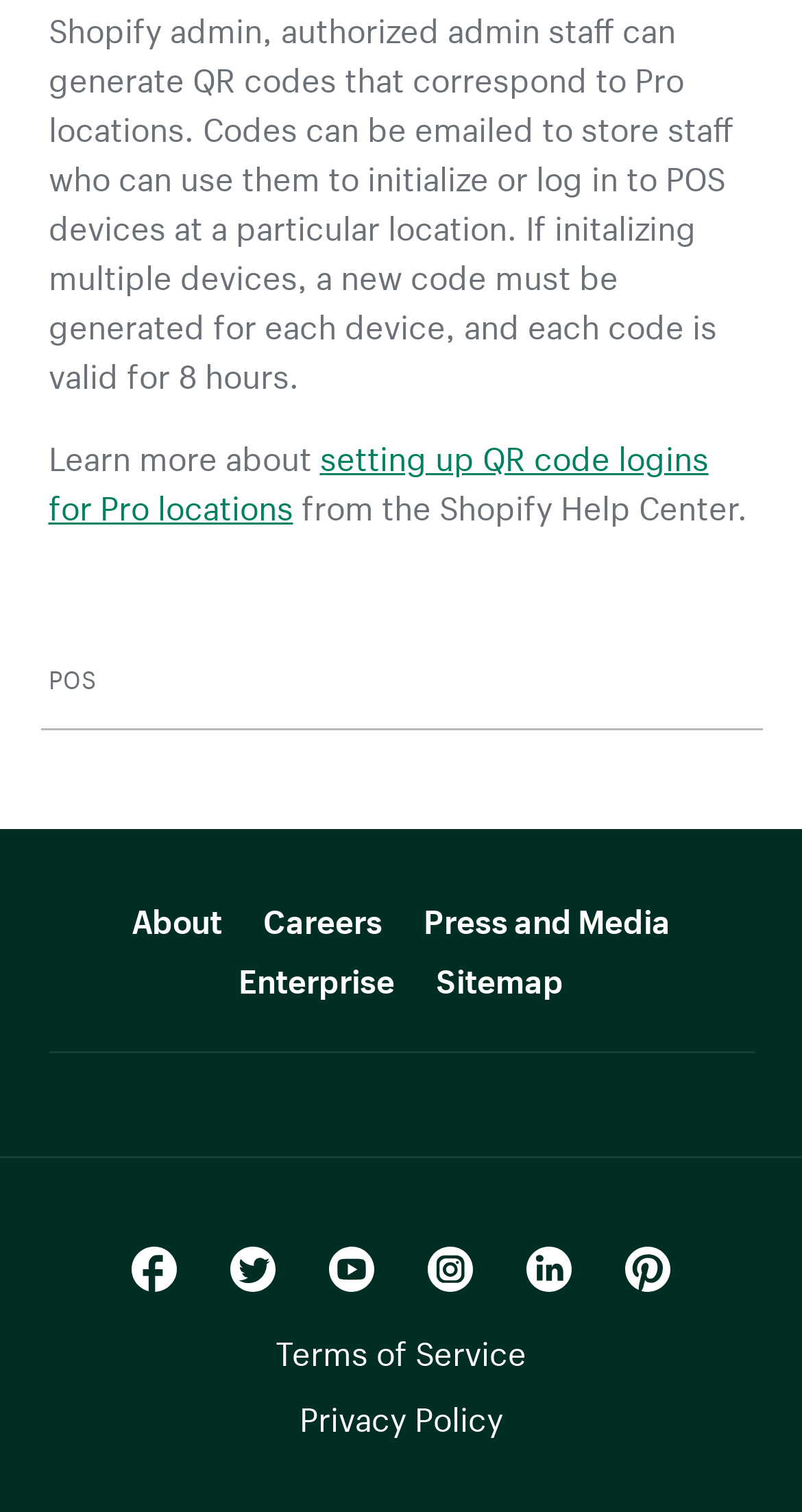How many menu items are there?
Please craft a detailed and exhaustive response to the question.

There are six menu items on the webpage, which are 'About', 'Careers', 'Press and Media', 'Enterprise', 'Sitemap', and other links.